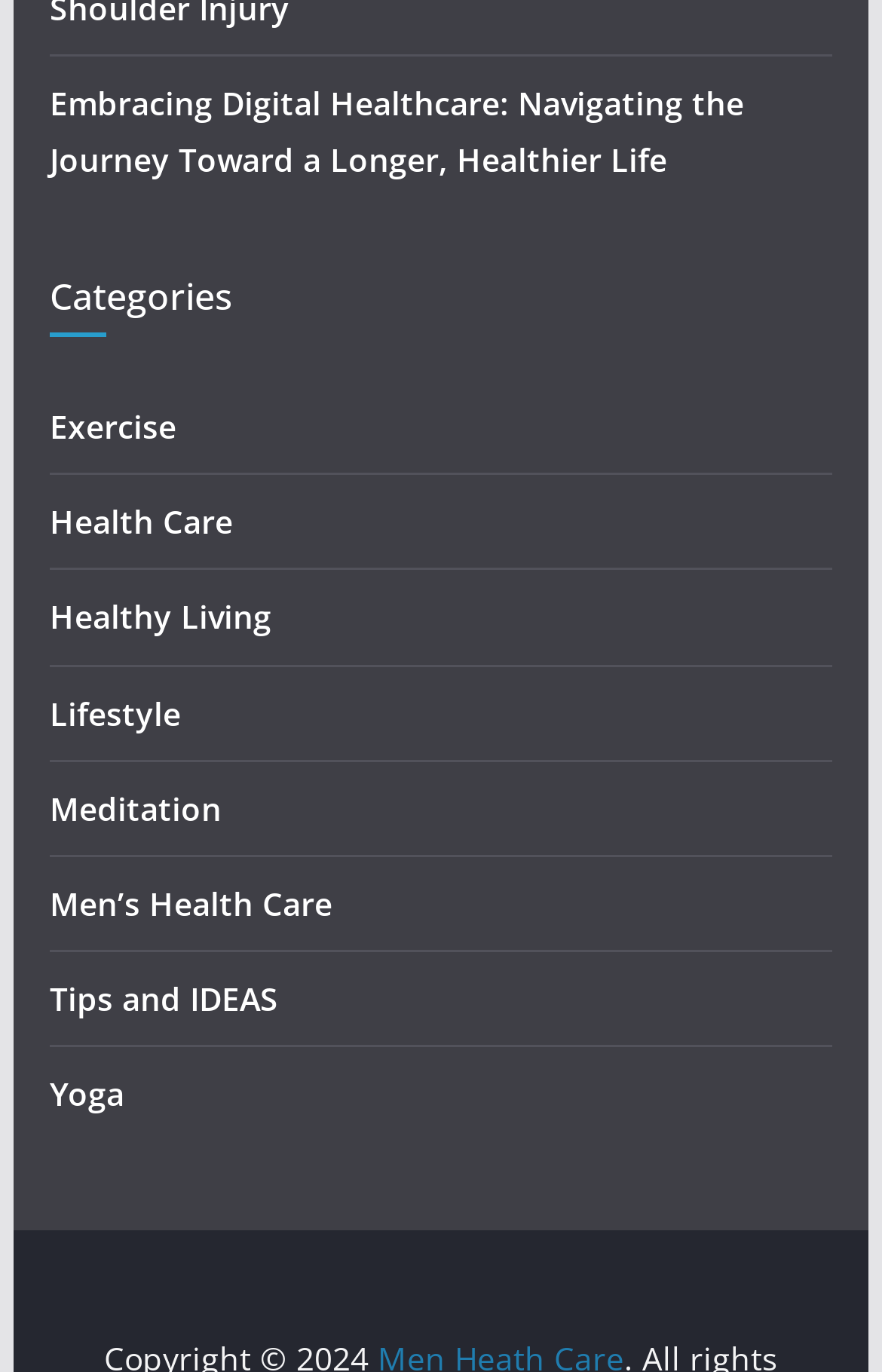Provide the bounding box coordinates for the area that should be clicked to complete the instruction: "Read the article 'Embracing Digital Healthcare: Navigating the Journey Toward a Longer, Healthier Life'".

[0.056, 0.059, 0.843, 0.132]